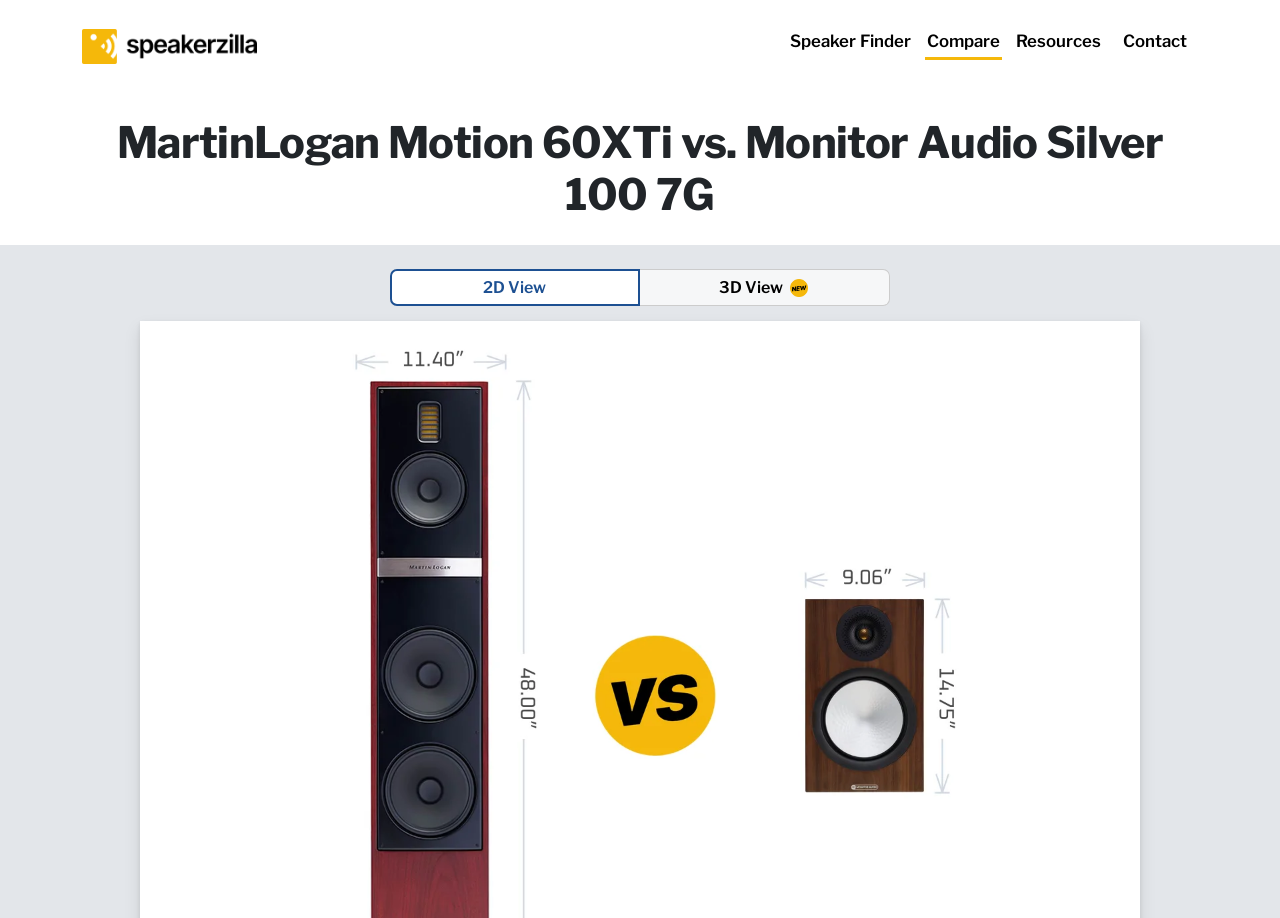Identify the bounding box coordinates for the UI element described as: "Compare".

[0.723, 0.032, 0.783, 0.065]